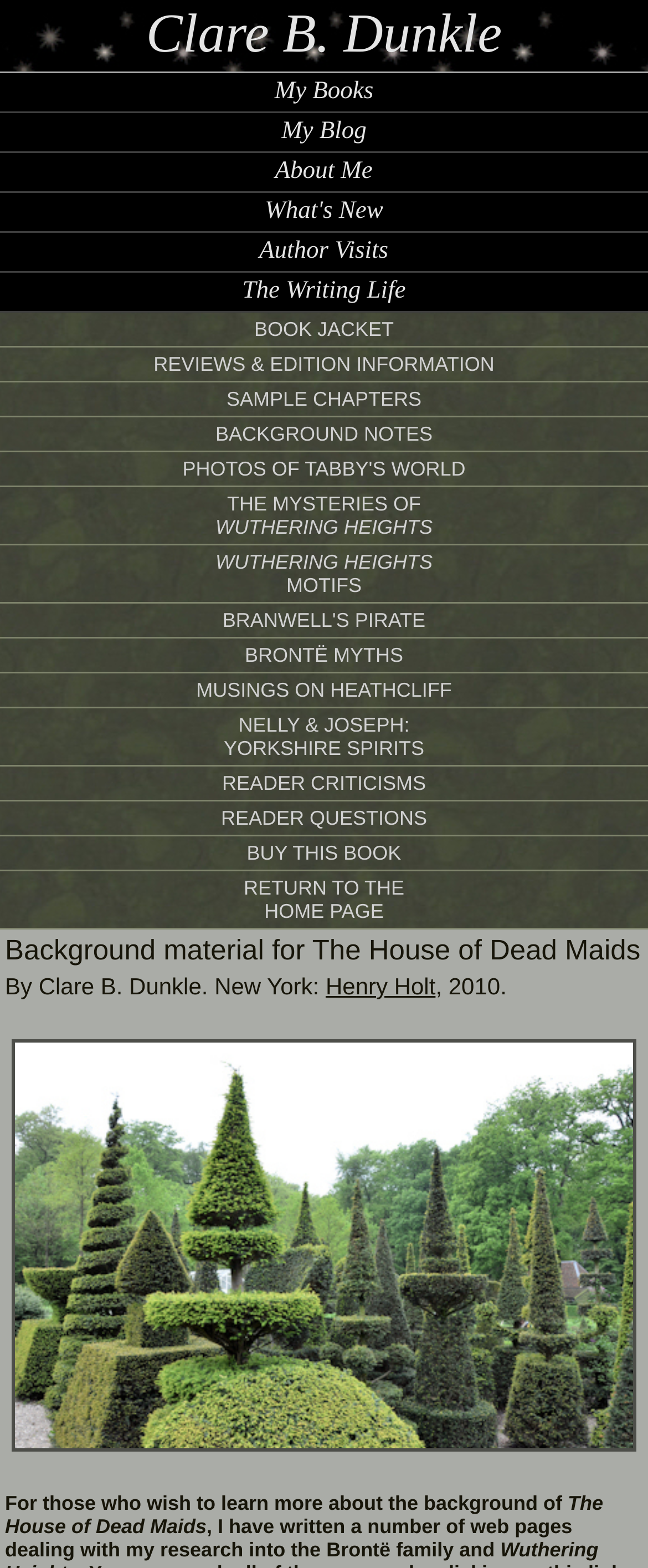Identify the bounding box coordinates of the section to be clicked to complete the task described by the following instruction: "Explore THE MYSTERIES OF WUTHERING HEIGHTS". The coordinates should be four float numbers between 0 and 1, formatted as [left, top, right, bottom].

[0.0, 0.311, 1.0, 0.347]